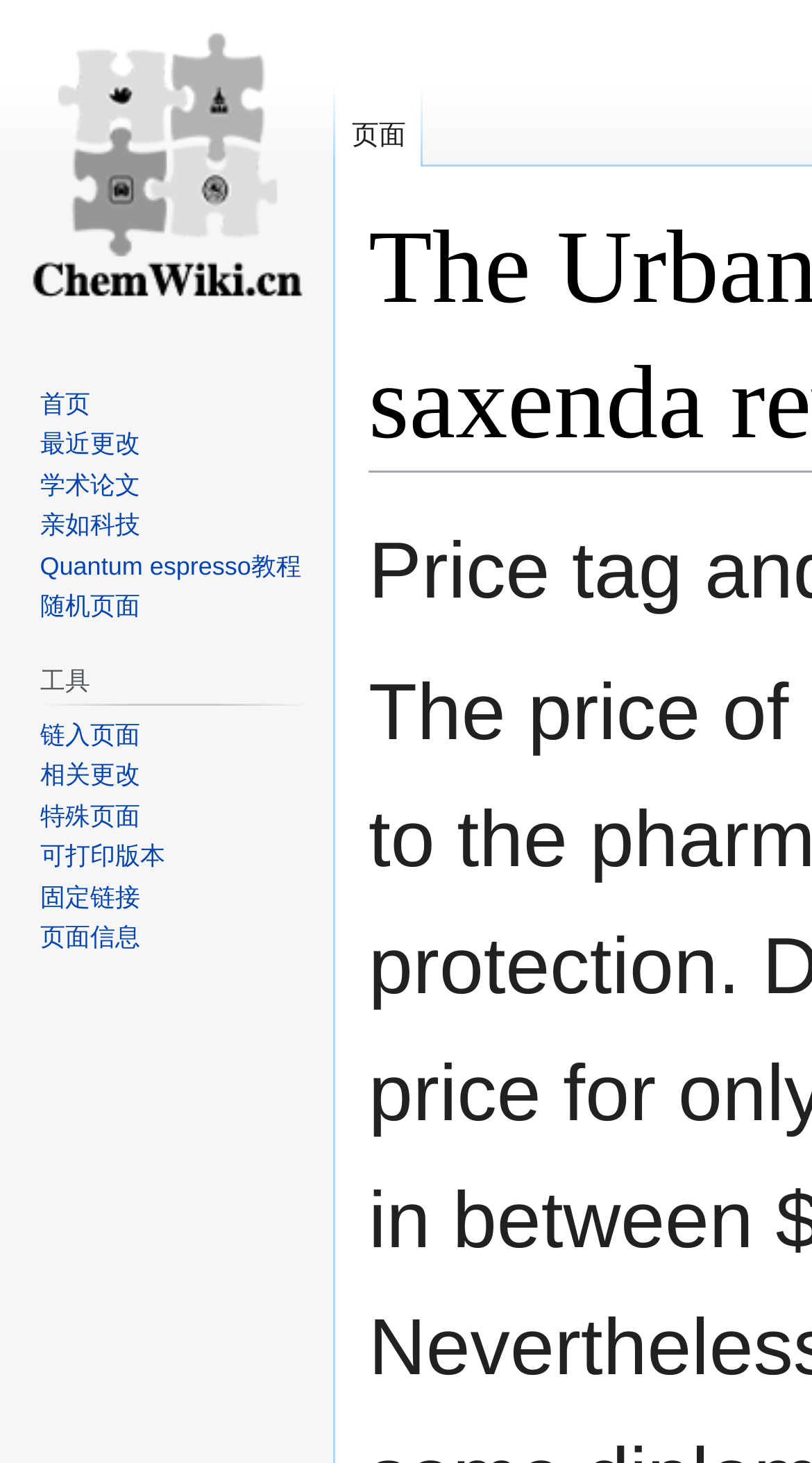Provide a one-word or short-phrase answer to the question:
What is the purpose of the '链入页面' link?

To link to a page